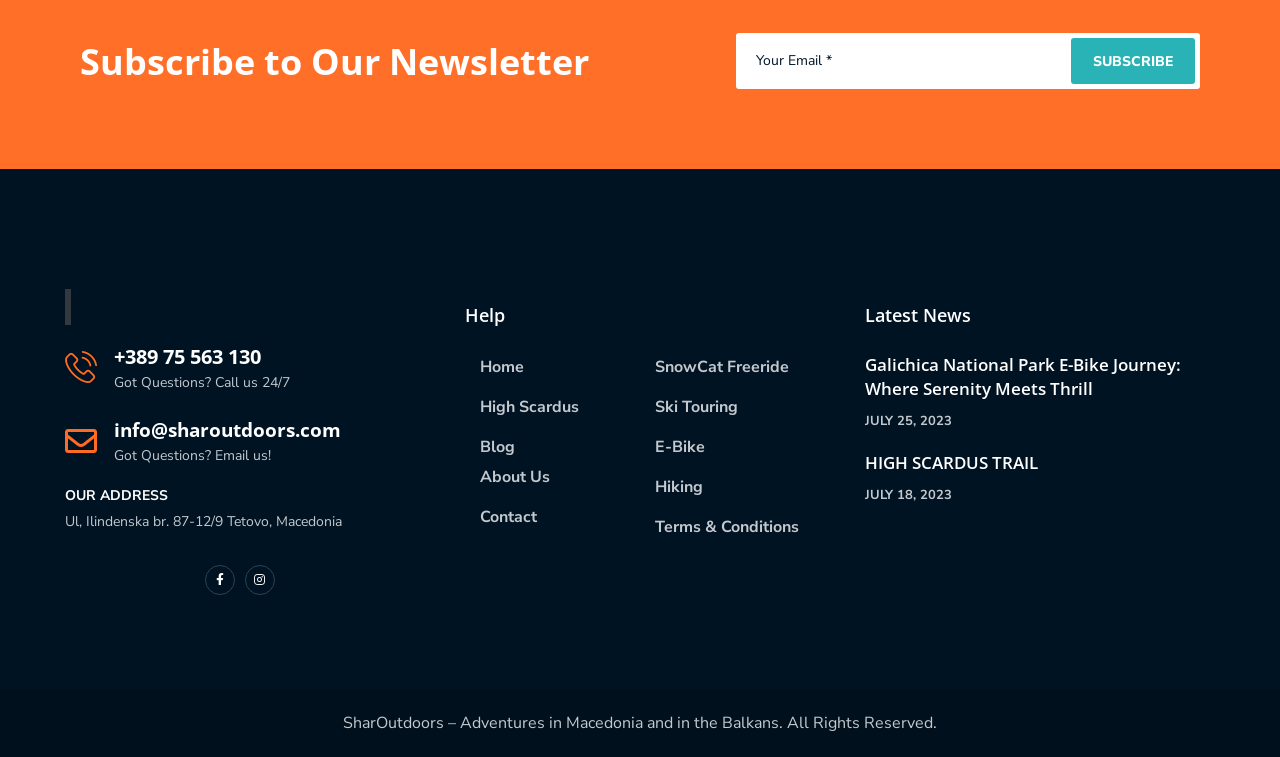Provide the bounding box coordinates for the area that should be clicked to complete the instruction: "Visit the Facebook page".

[0.16, 0.747, 0.184, 0.786]